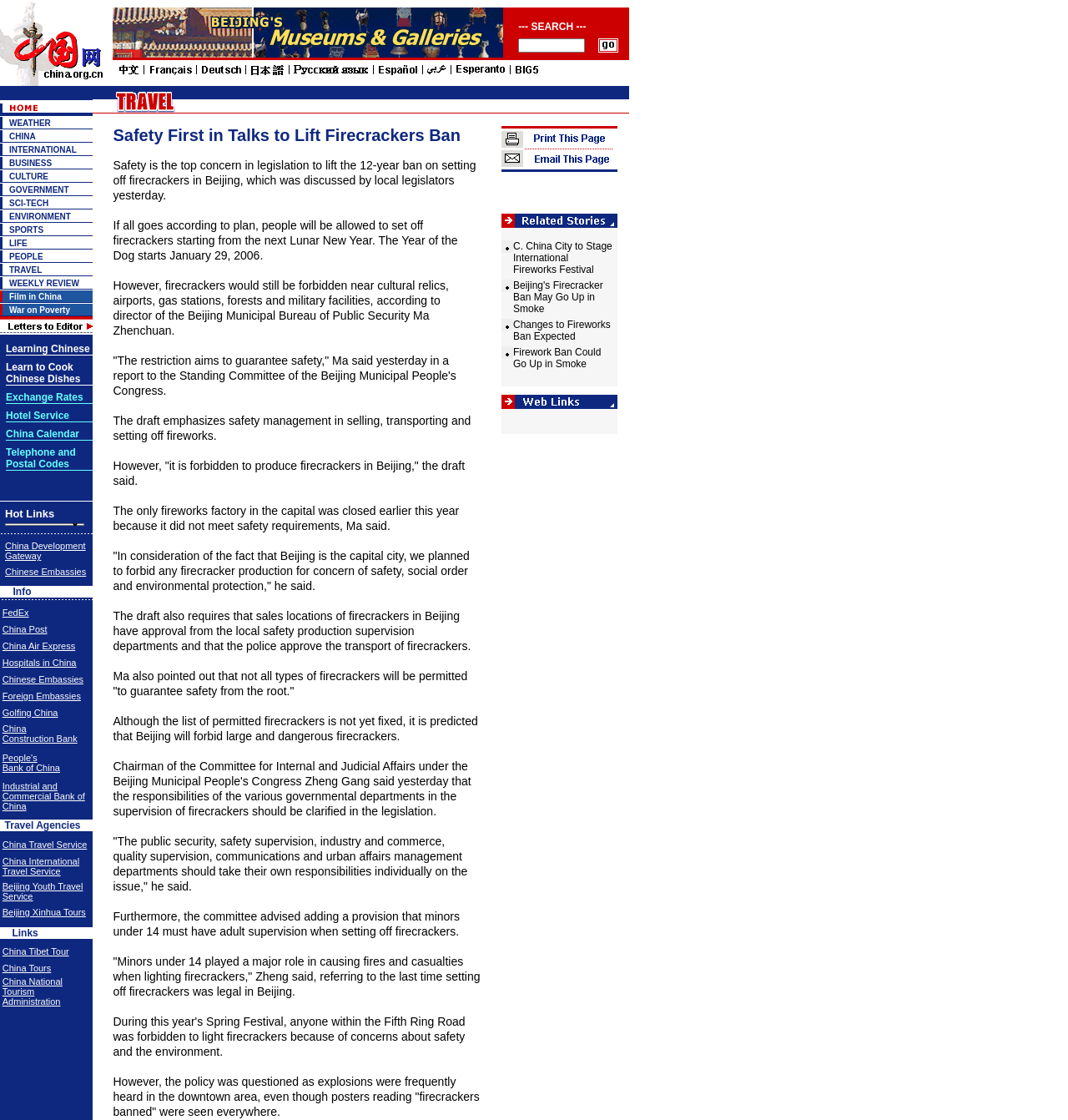Look at the image and answer the question in detail:
Are there any links to specific news categories on the webpage?

The webpage has links to specific news categories, such as weather, China, international, business, culture, government, sci-tech, environment, sports, life, people, and travel, which are organized in a tabular structure and can be accessed by clicking on the corresponding links.